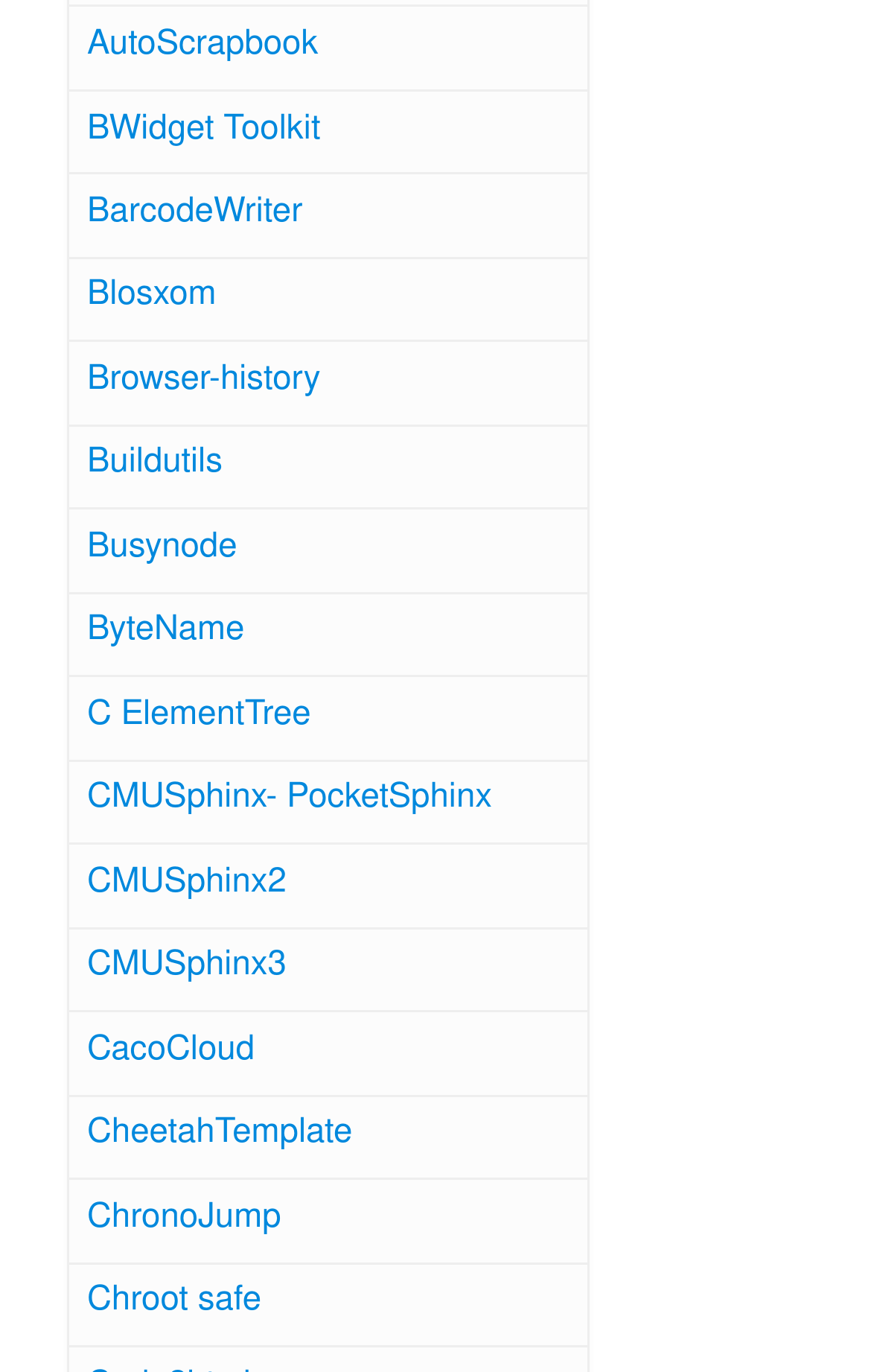Please identify the bounding box coordinates of the area that needs to be clicked to follow this instruction: "visit AutoScrapbook".

[0.1, 0.023, 0.365, 0.047]